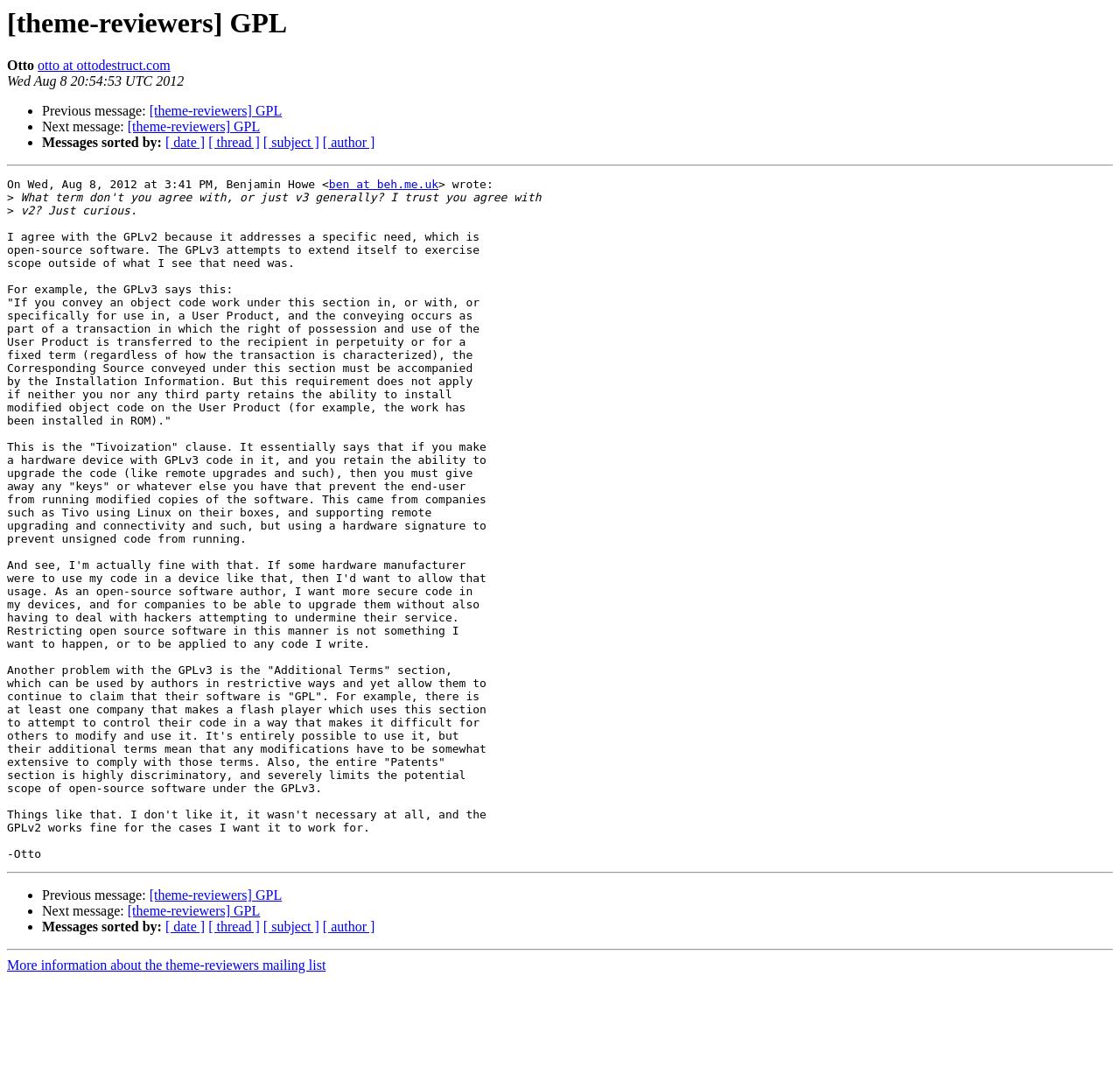Offer a detailed account of what is visible on the webpage.

This webpage appears to be an email thread or a discussion forum, specifically a message from Otto to the theme-reviewers mailing list. At the top, there is a heading with the title "[theme-reviewers] GPL" and the sender's name "Otto" with a link to their email address "otto at ottodestruct.com". Below this, there is a timestamp "Wed Aug 8 20:54:53 UTC 2012".

The main content of the message is a long text written by Otto, discussing their opinion on the GPL (General Public License) version 2 and 3. The text is divided into paragraphs, and it explains Otto's reasons for preferring GPL version 2 over version 3, citing specific clauses and examples.

The message is surrounded by navigation links, including "Previous message" and "Next message" links, as well as links to sort messages by date, thread, subject, and author. There are also horizontal separators dividing the different sections of the page.

At the bottom of the page, there is a link to "More information about the theme-reviewers mailing list".